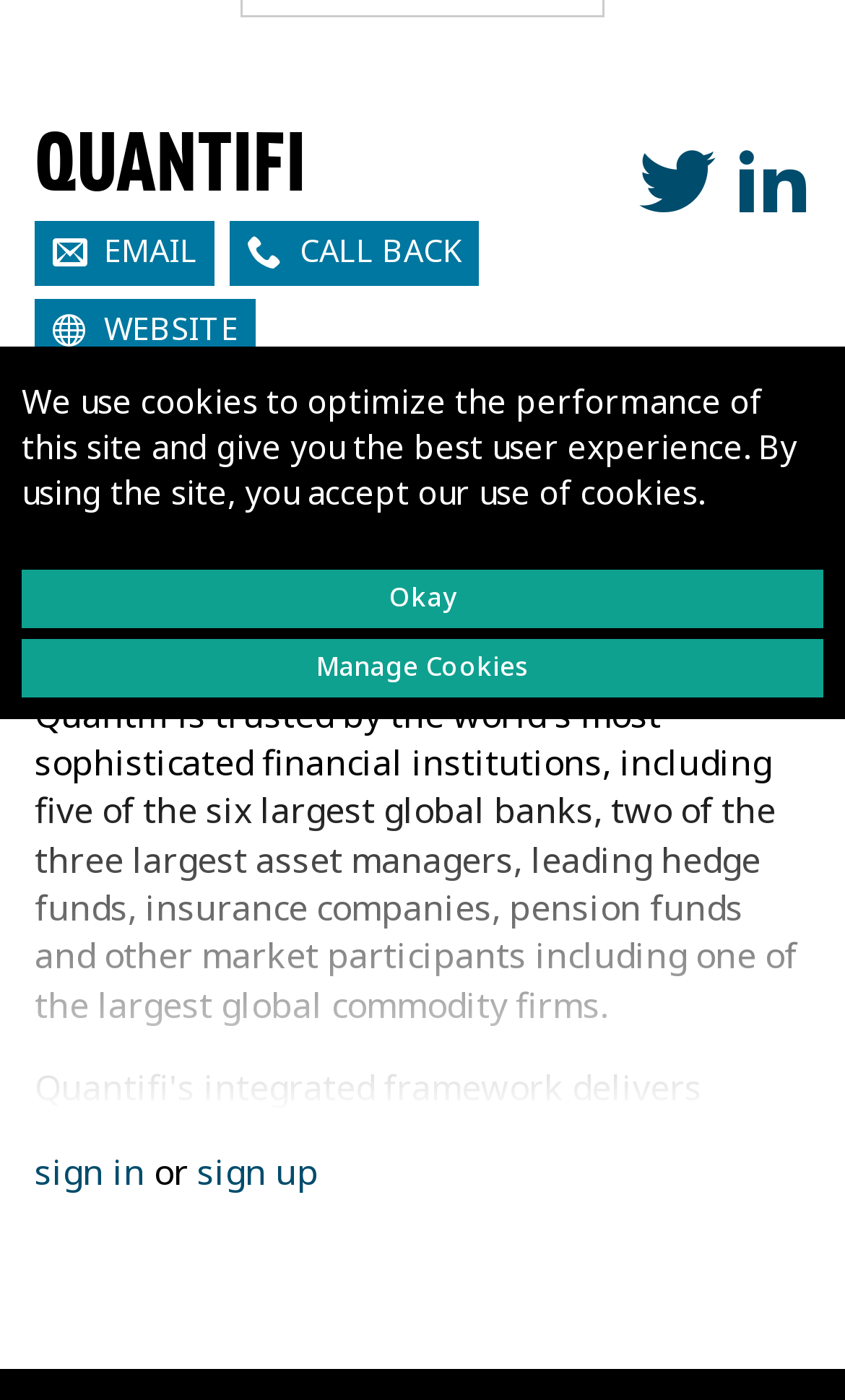Using the provided element description "title="Visit Company on LinkedIn™"", determine the bounding box coordinates of the UI element.

[0.869, 0.092, 0.959, 0.168]